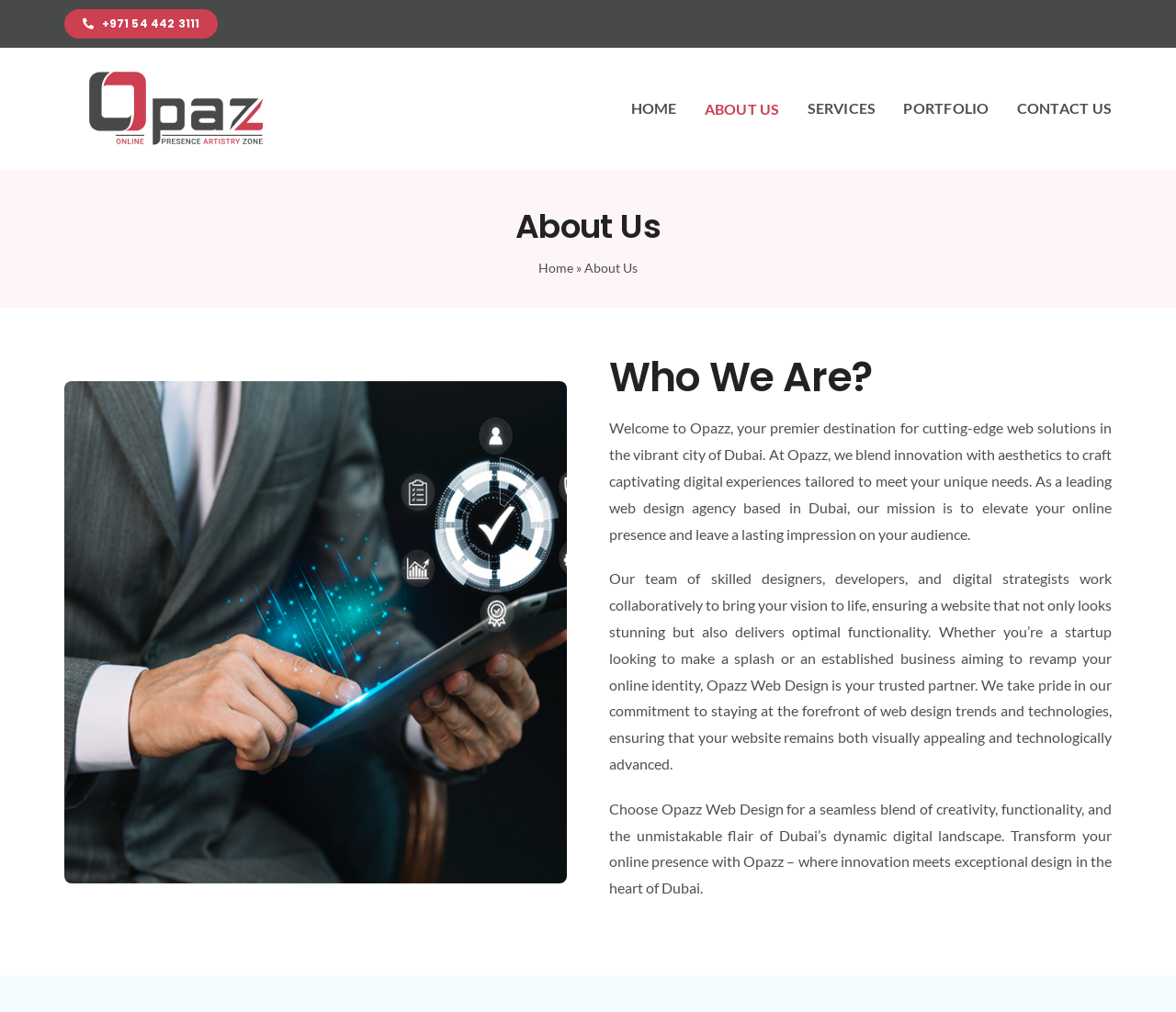What kind of services does Opazz offer?
Could you answer the question in a detailed manner, providing as much information as possible?

I read the text on the webpage, which mentions 'cutting-edge web solutions', 'web design agency', and 'web design trends', so Opazz offers web design services.